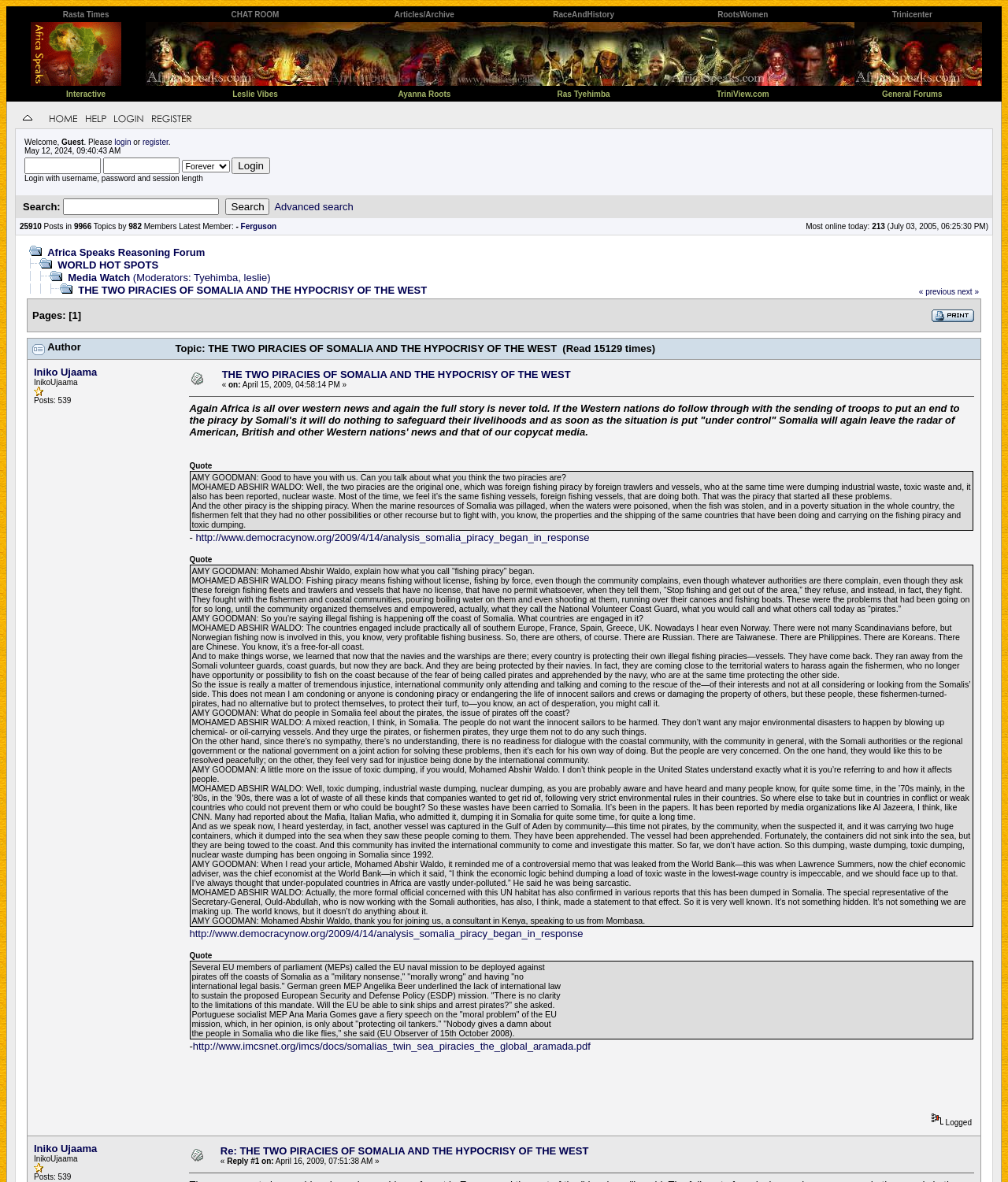How many members are there?
Look at the screenshot and respond with one word or a short phrase.

982